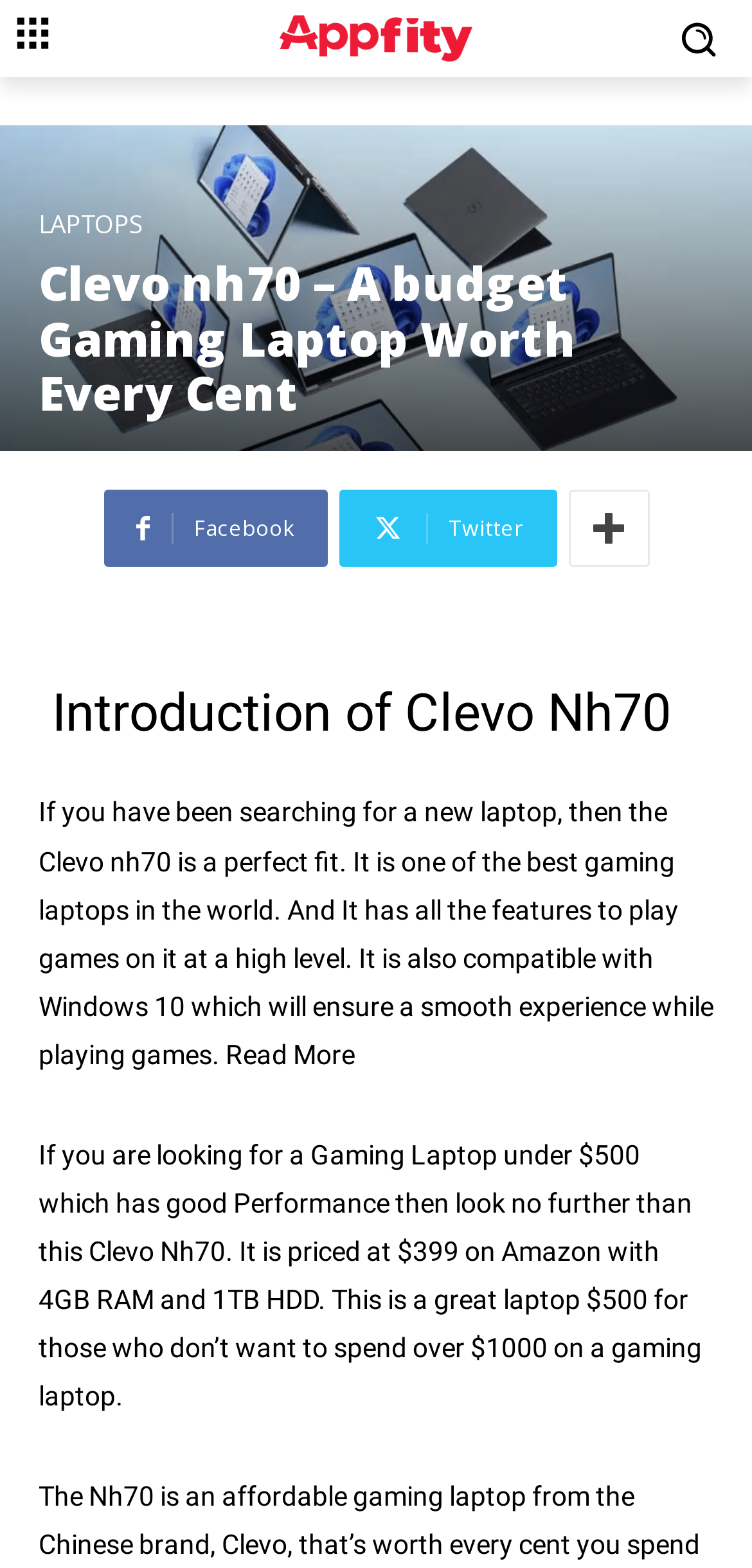What is the logo of the website?
Please look at the screenshot and answer in one word or a short phrase.

Logo